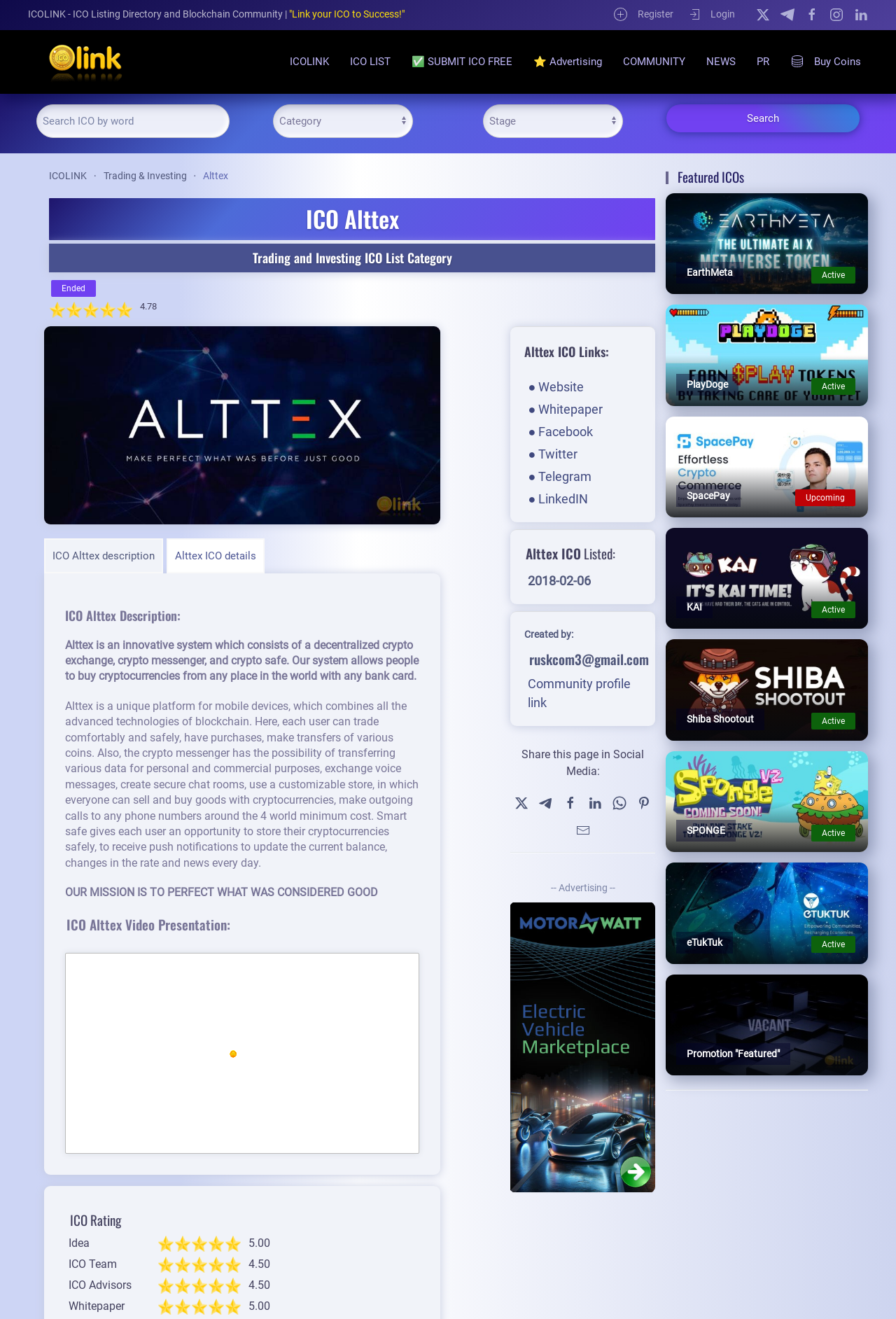What is the purpose of the smart safe?
Using the details from the image, give an elaborate explanation to answer the question.

The smart safe gives each user an opportunity to store their cryptocurrencies safely, to receive push notifications to update the current balance, changes in the rate and news every day, as mentioned in the ICO description.